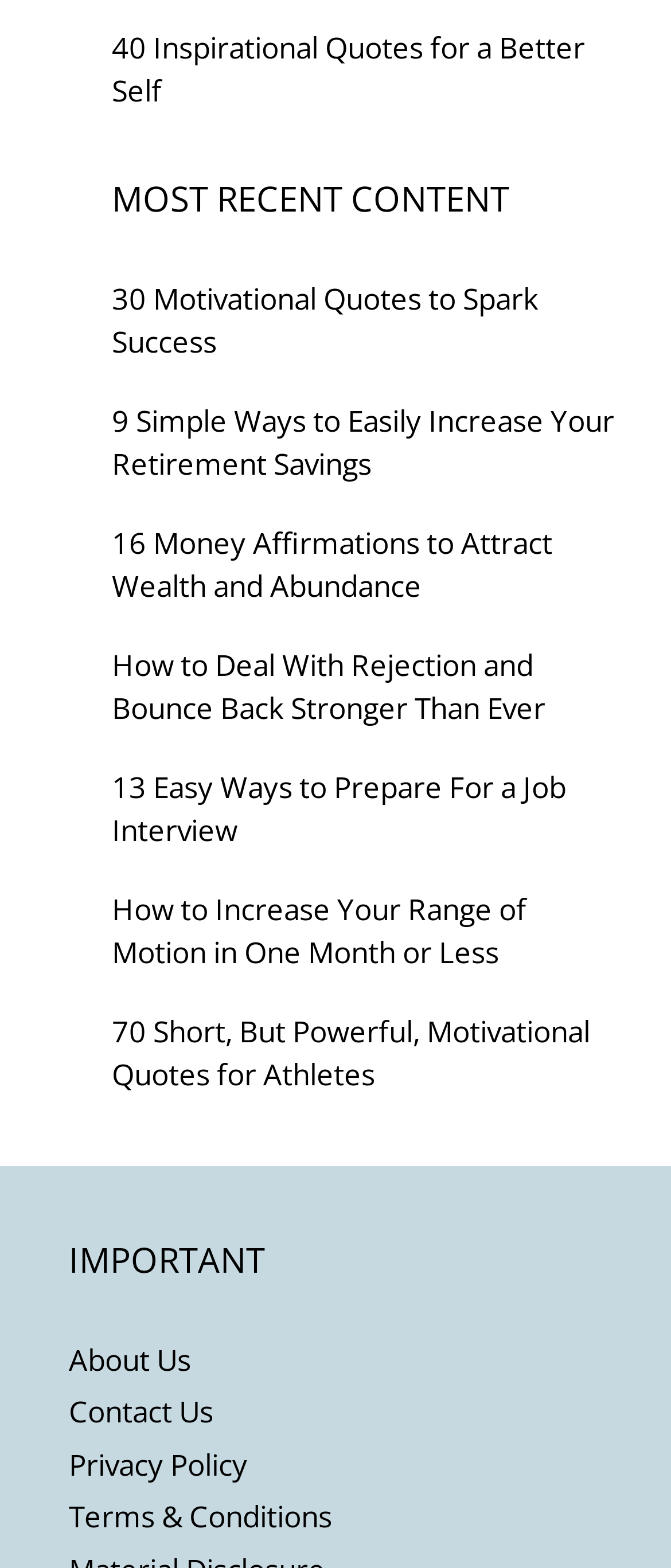Please provide the bounding box coordinates for the element that needs to be clicked to perform the instruction: "View MOST RECENT CONTENT". The coordinates must consist of four float numbers between 0 and 1, formatted as [left, top, right, bottom].

[0.167, 0.111, 0.923, 0.144]